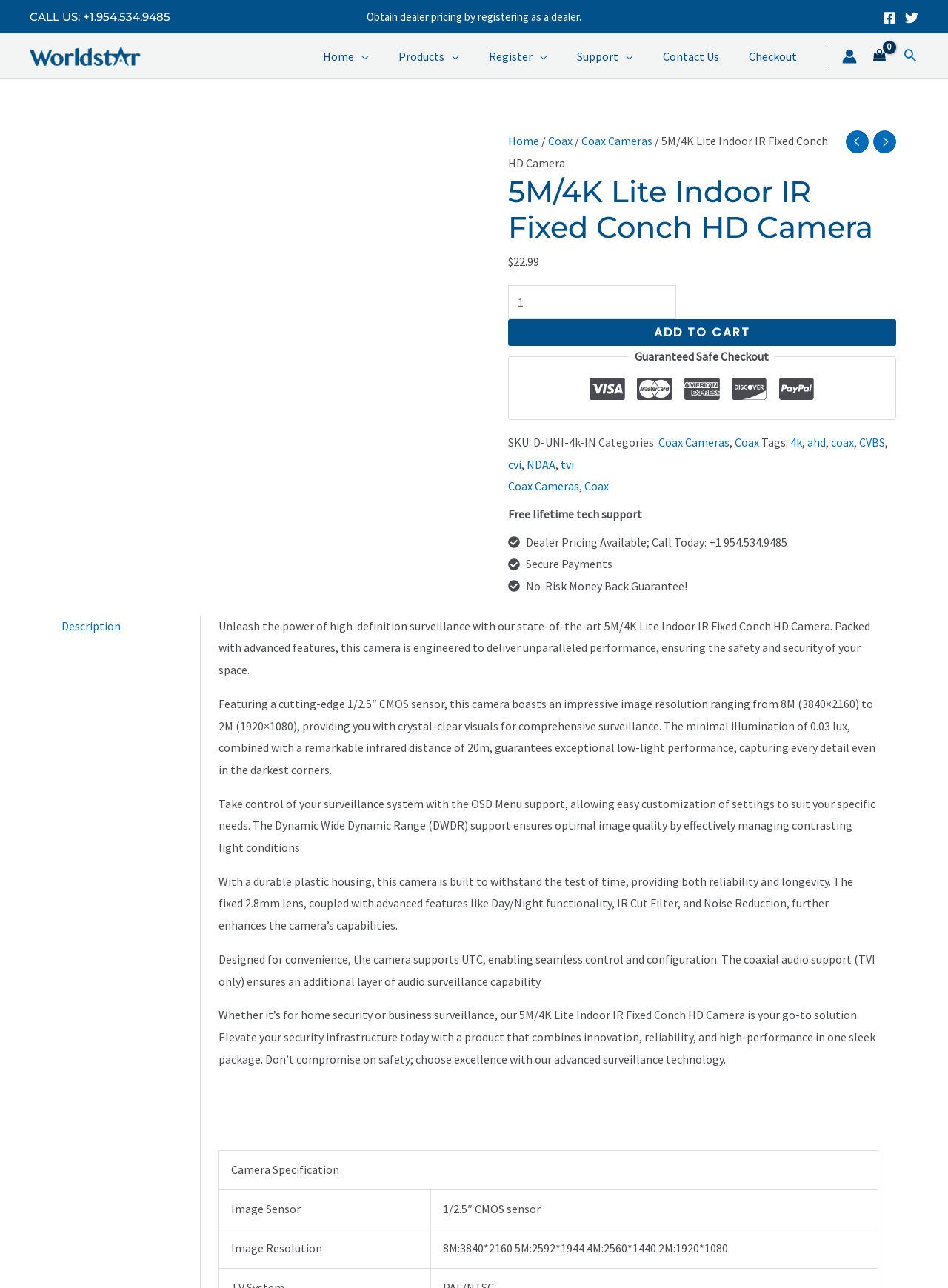Determine the bounding box for the UI element as described: "Add to cart". The coordinates should be represented as four float numbers between 0 and 1, formatted as [left, top, right, bottom].

[0.536, 0.248, 0.945, 0.269]